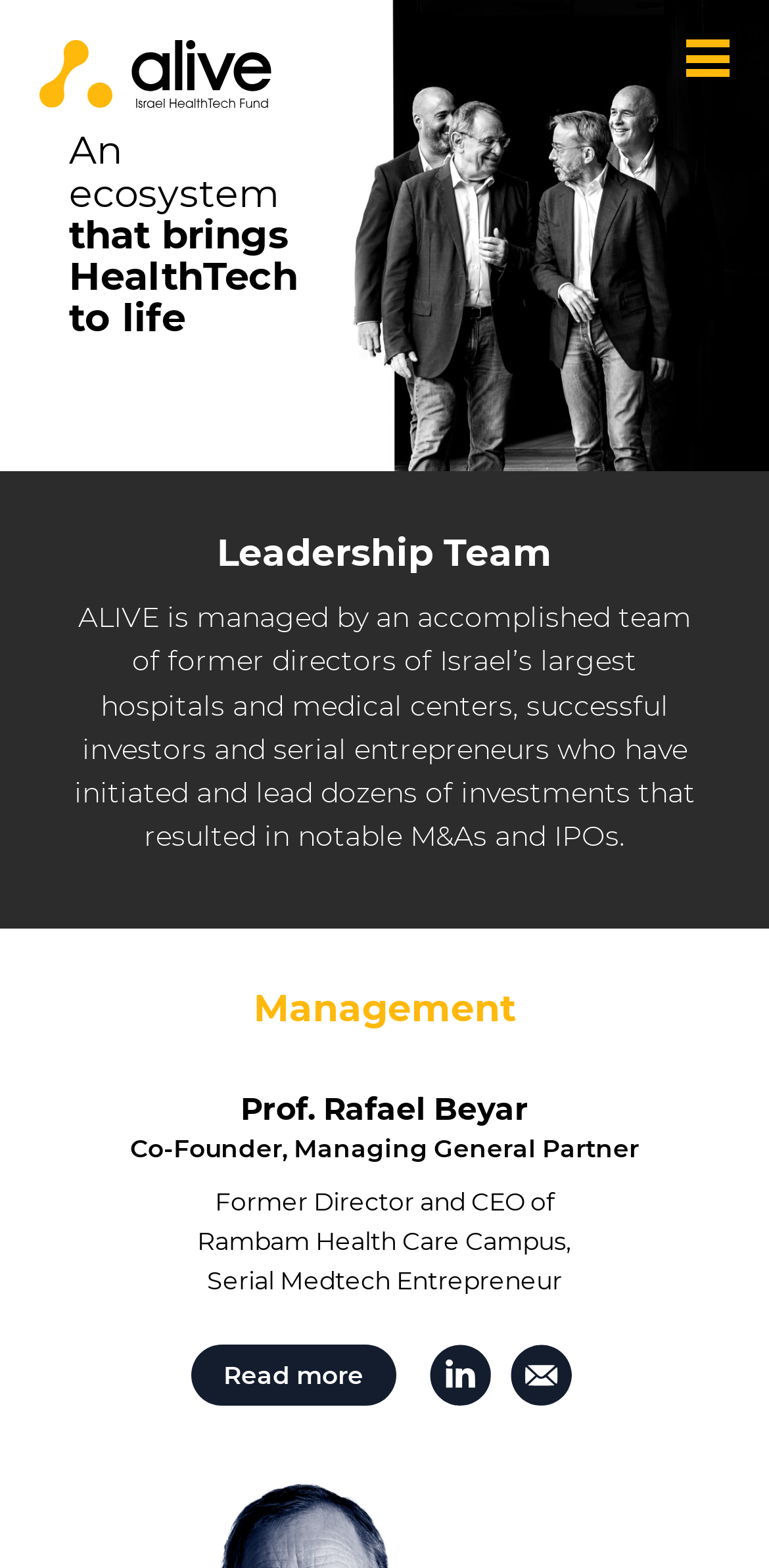Please give a succinct answer using a single word or phrase:
What is the name of the hospital where Prof. Rafael Beyar was a former Director and CEO?

Rambam Health Care Campus